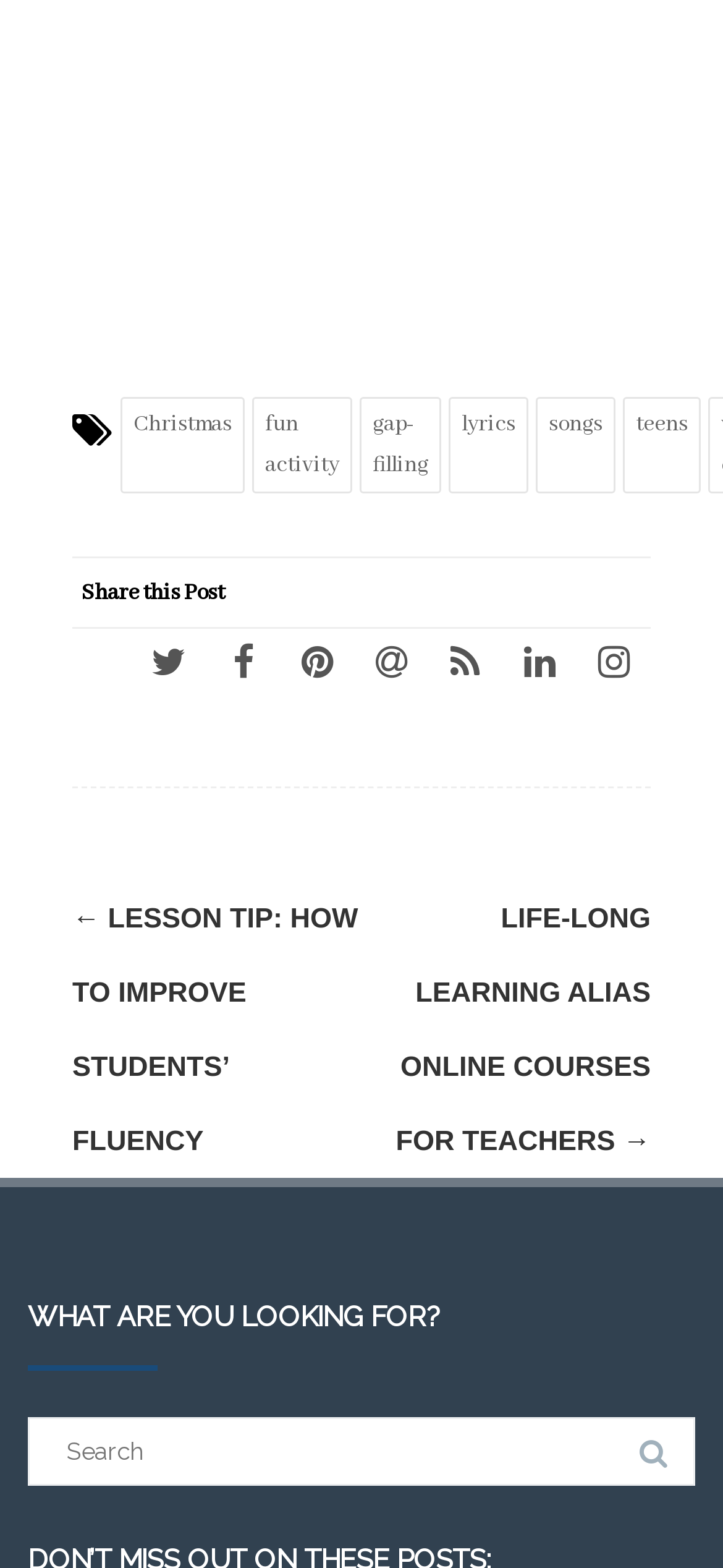Please determine the bounding box coordinates of the element's region to click for the following instruction: "Search for something".

[0.038, 0.904, 0.962, 0.948]